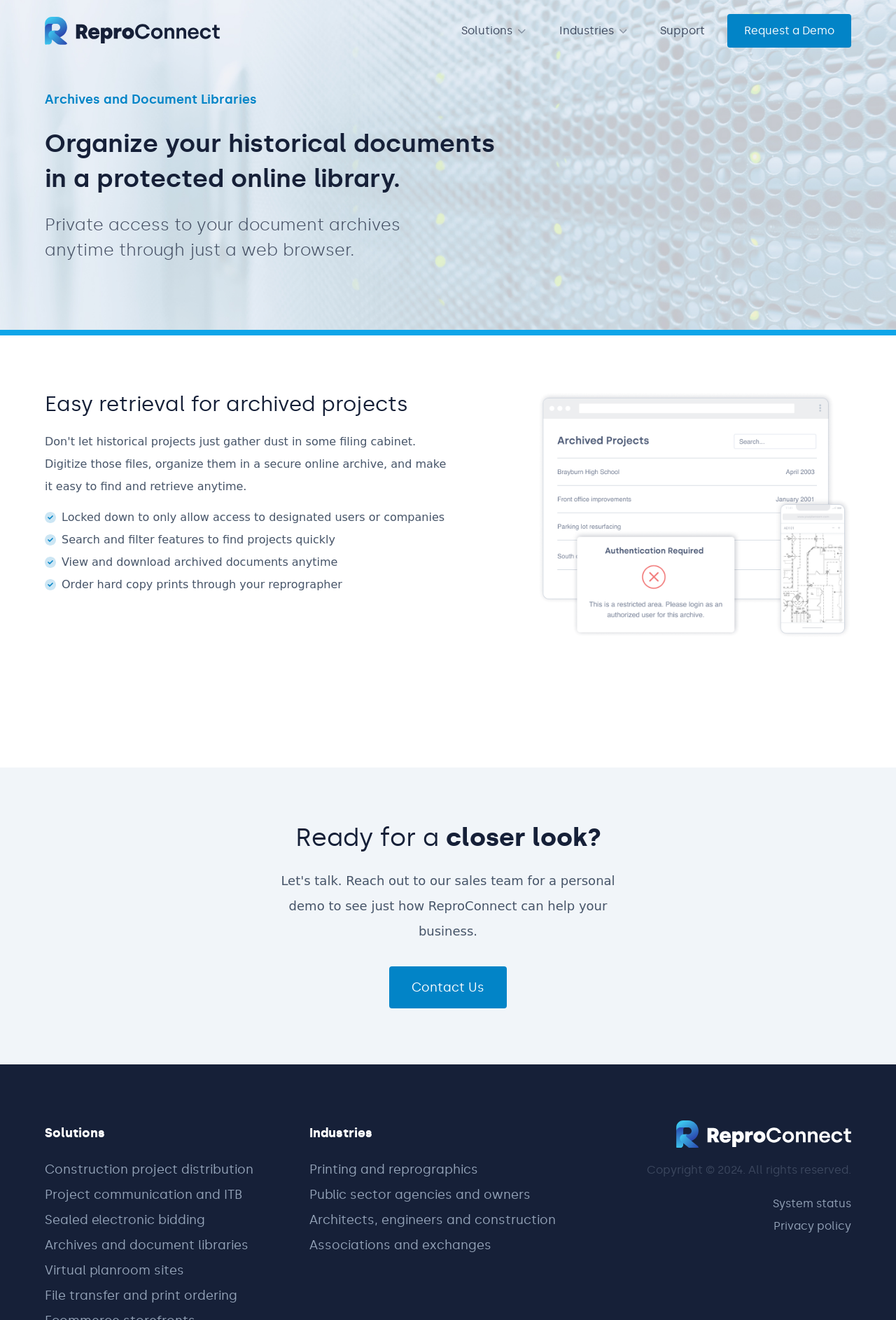Give a detailed explanation of the elements present on the webpage.

The webpage is about ReproConnect, a digital library for storing and organizing historical documents. At the top, there is a logo with a link to the homepage, accompanied by a small image. The main navigation menu is located at the top right, consisting of links to "Solutions", "Industries", "Support", and "Request a Demo".

Below the navigation menu, there is a main section that takes up most of the page. It starts with a heading that reads "Organize your historical documents in a protected online library." This is followed by three subheadings that describe the benefits of using ReproConnect, including private access to document archives, easy retrieval of archived projects, and secure access control.

To the right of these subheadings, there are three small images with accompanying text that highlight the features of ReproConnect, such as search and filter capabilities, viewing and downloading archived documents, and ordering hard copy prints.

Further down the page, there is a large image that takes up most of the width of the page. Below this image, there is a heading that reads "Ready for a closer look?" followed by a link to "Contact Us".

The page also features a section that lists various solutions offered by ReproConnect, including construction project distribution, project communication, and sealed electronic bidding. There is also a section that lists the industries served by ReproConnect, including printing and reprographics, public sector agencies, and architects.

At the bottom of the page, there is a copyright notice and links to "System status" and "Privacy policy".